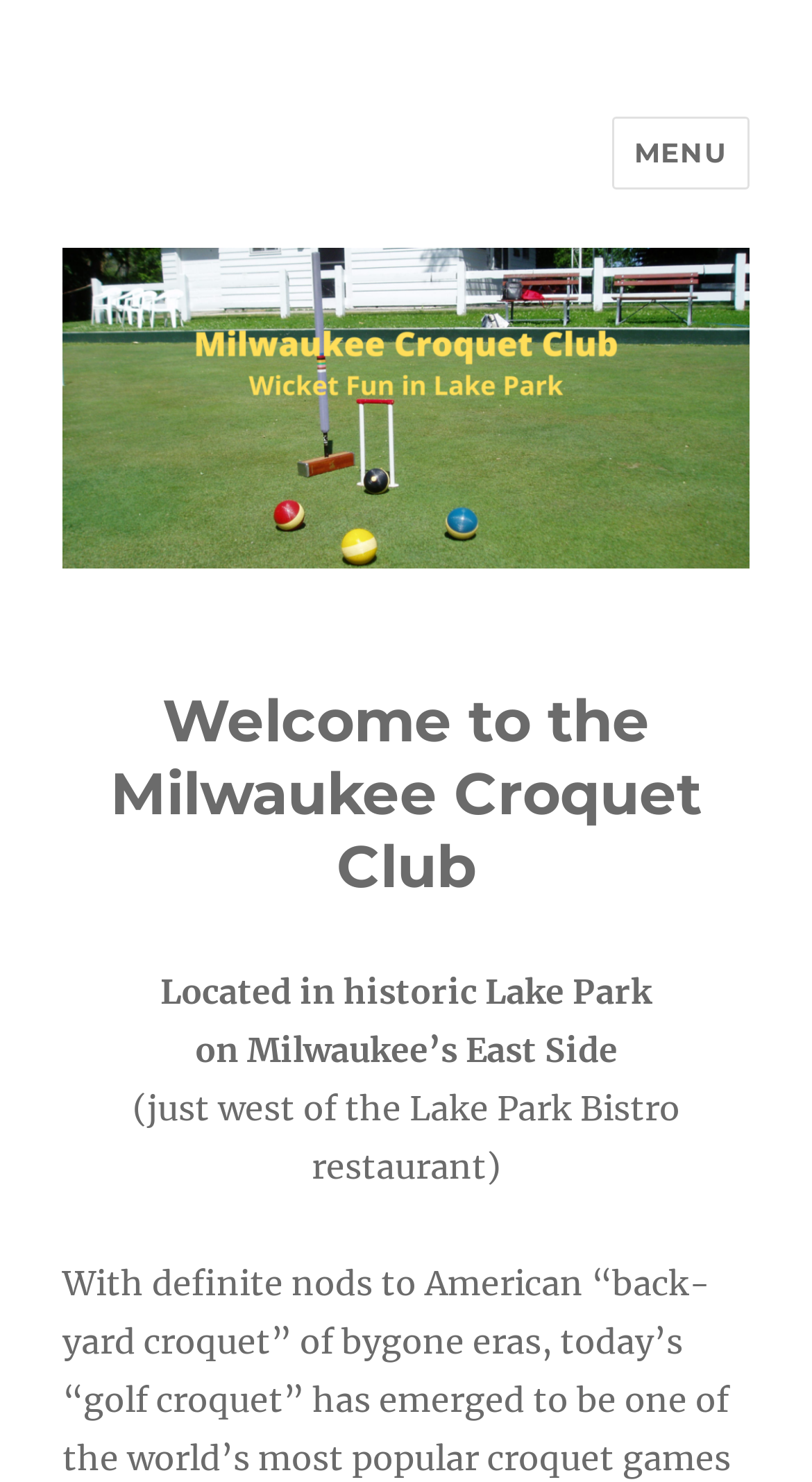Please find the bounding box for the UI component described as follows: "Menu".

[0.753, 0.079, 0.923, 0.128]